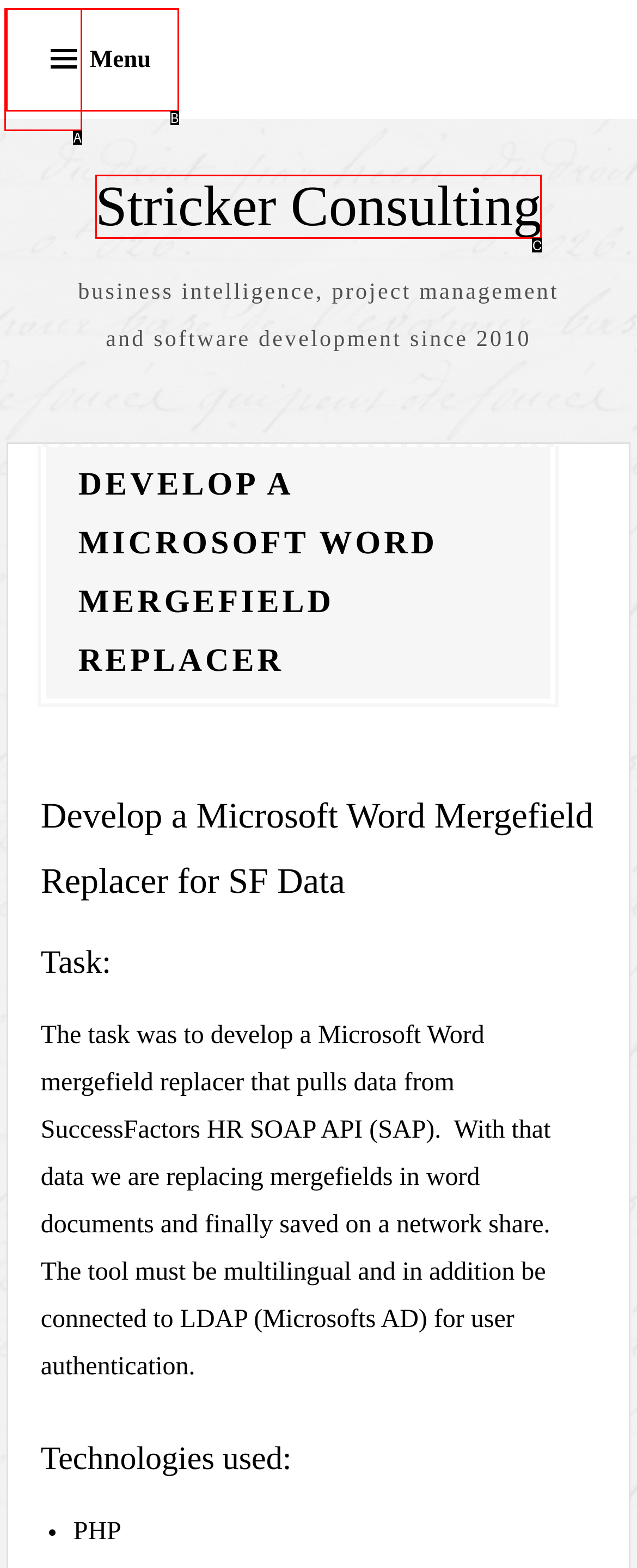Identify the HTML element that matches the description: Stricker Consulting
Respond with the letter of the correct option.

C